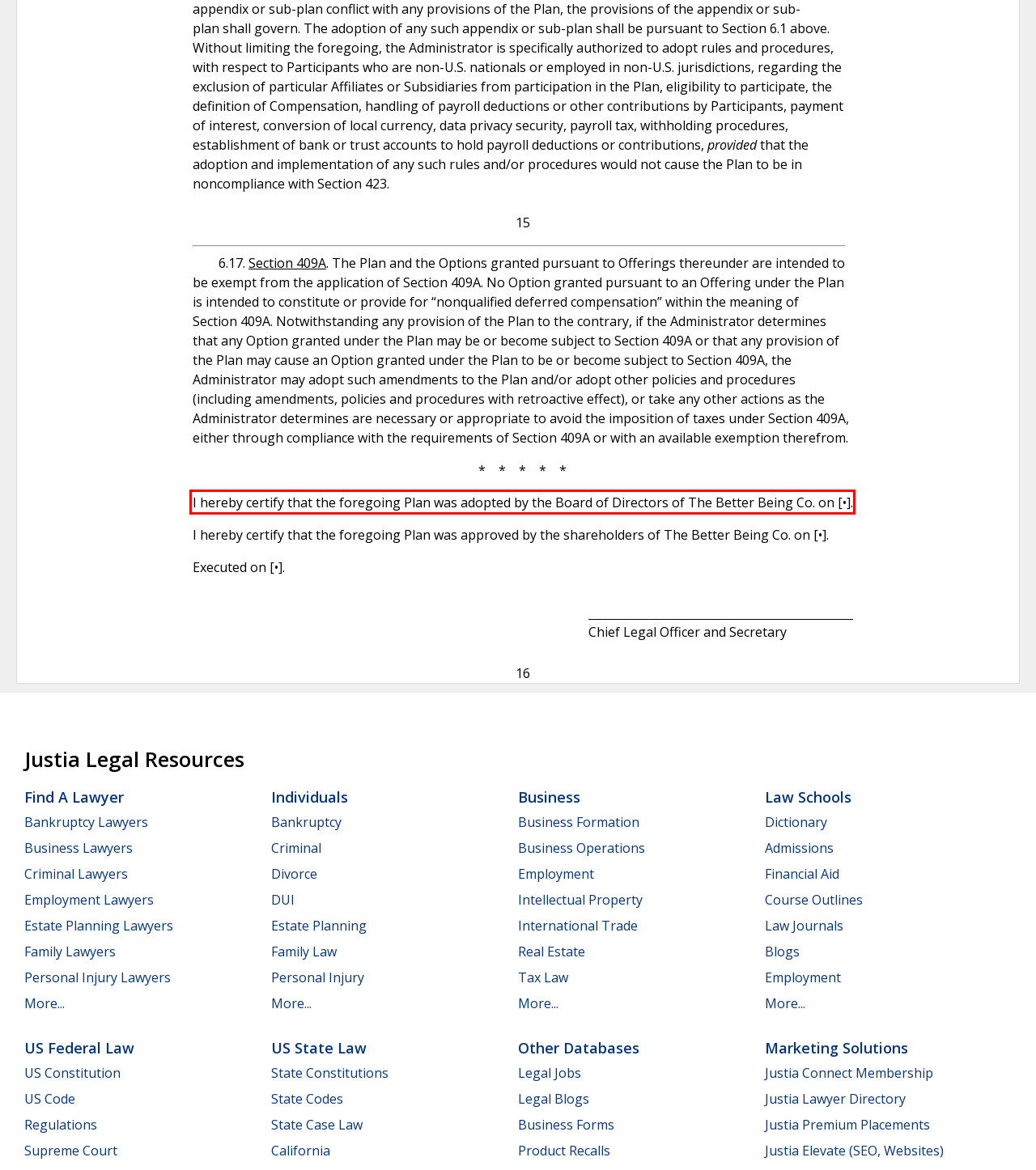You have a screenshot of a webpage with a UI element highlighted by a red bounding box. Use OCR to obtain the text within this highlighted area.

I hereby certify that the foregoing Plan was adopted by the Board of Directors of The Better Being Co. on [•].